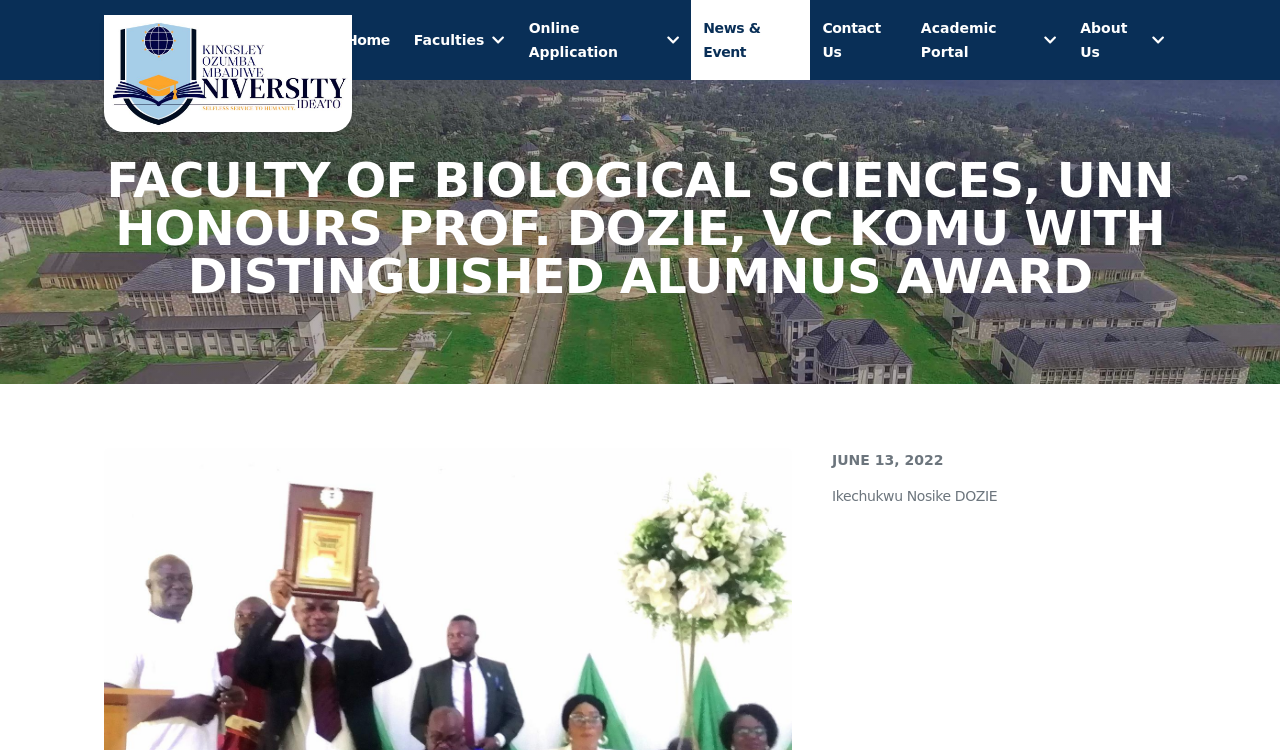How many links are there under 'Faculties'?
Please use the visual content to give a single word or phrase answer.

4